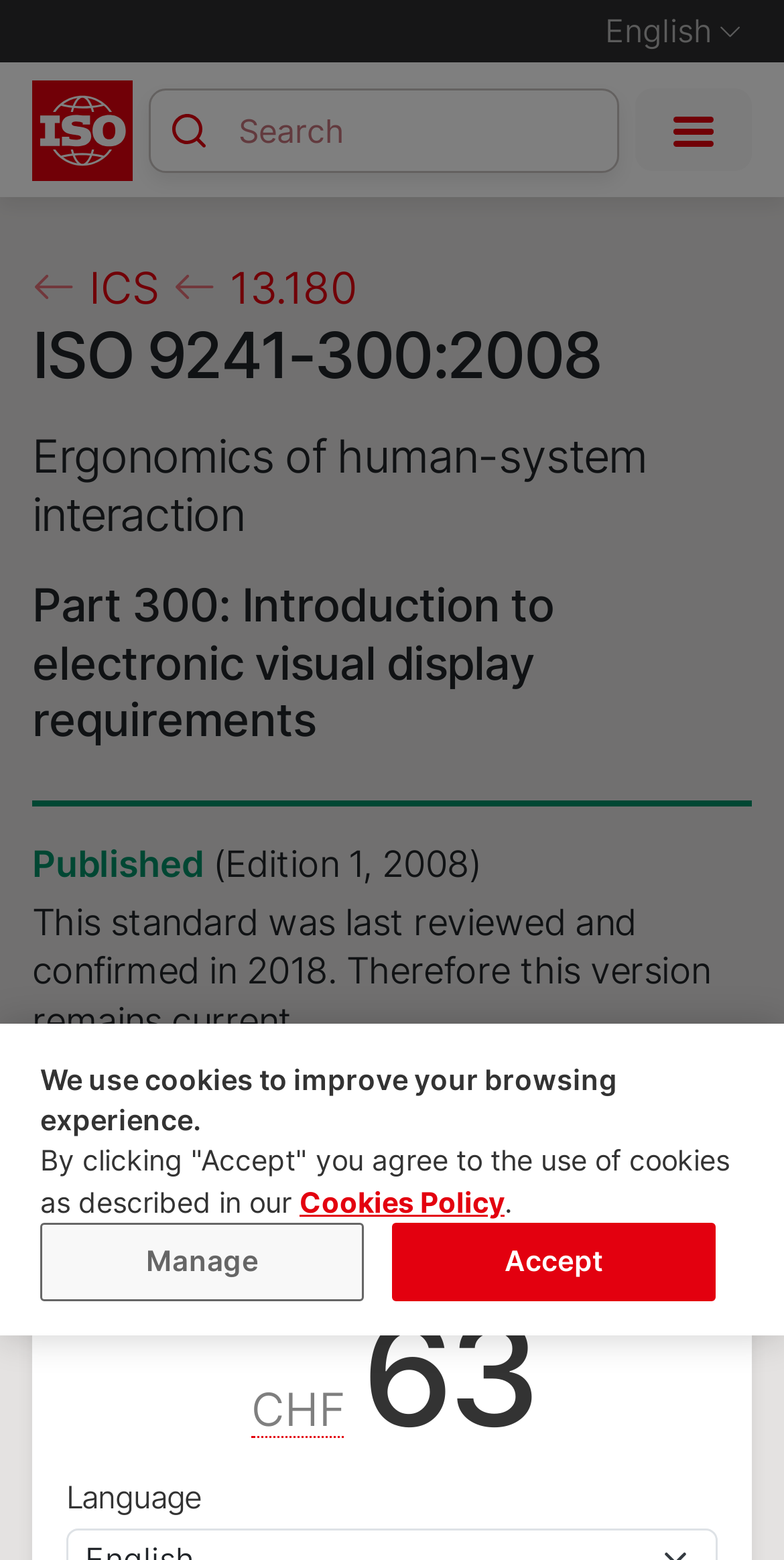Determine the bounding box coordinates of the clickable element to achieve the following action: 'Toggle navigation'. Provide the coordinates as four float values between 0 and 1, formatted as [left, top, right, bottom].

[0.811, 0.057, 0.959, 0.11]